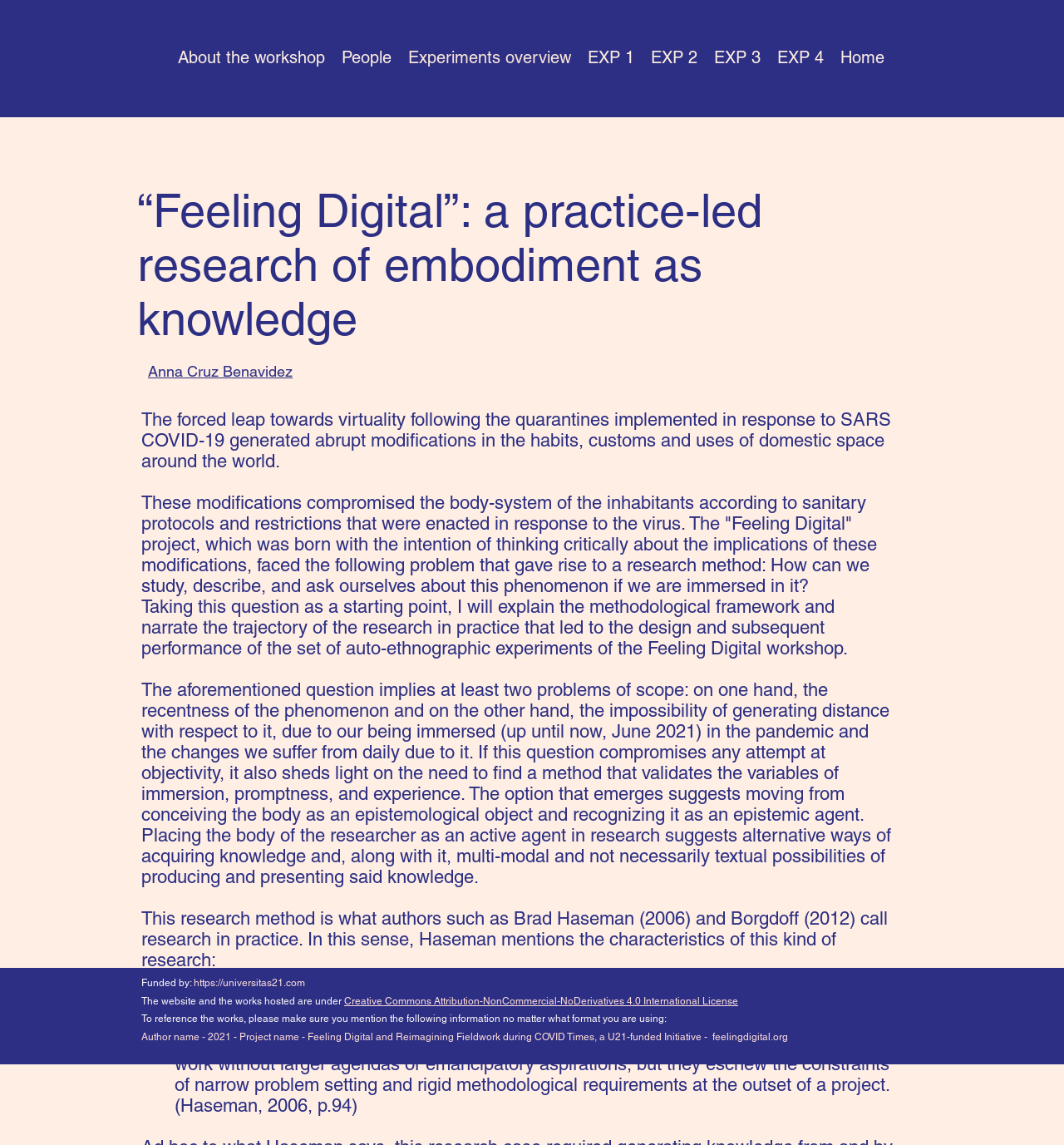Provide the bounding box coordinates of the HTML element described by the text: "Home". The coordinates should be in the format [left, top, right, bottom] with values between 0 and 1.

[0.782, 0.039, 0.839, 0.061]